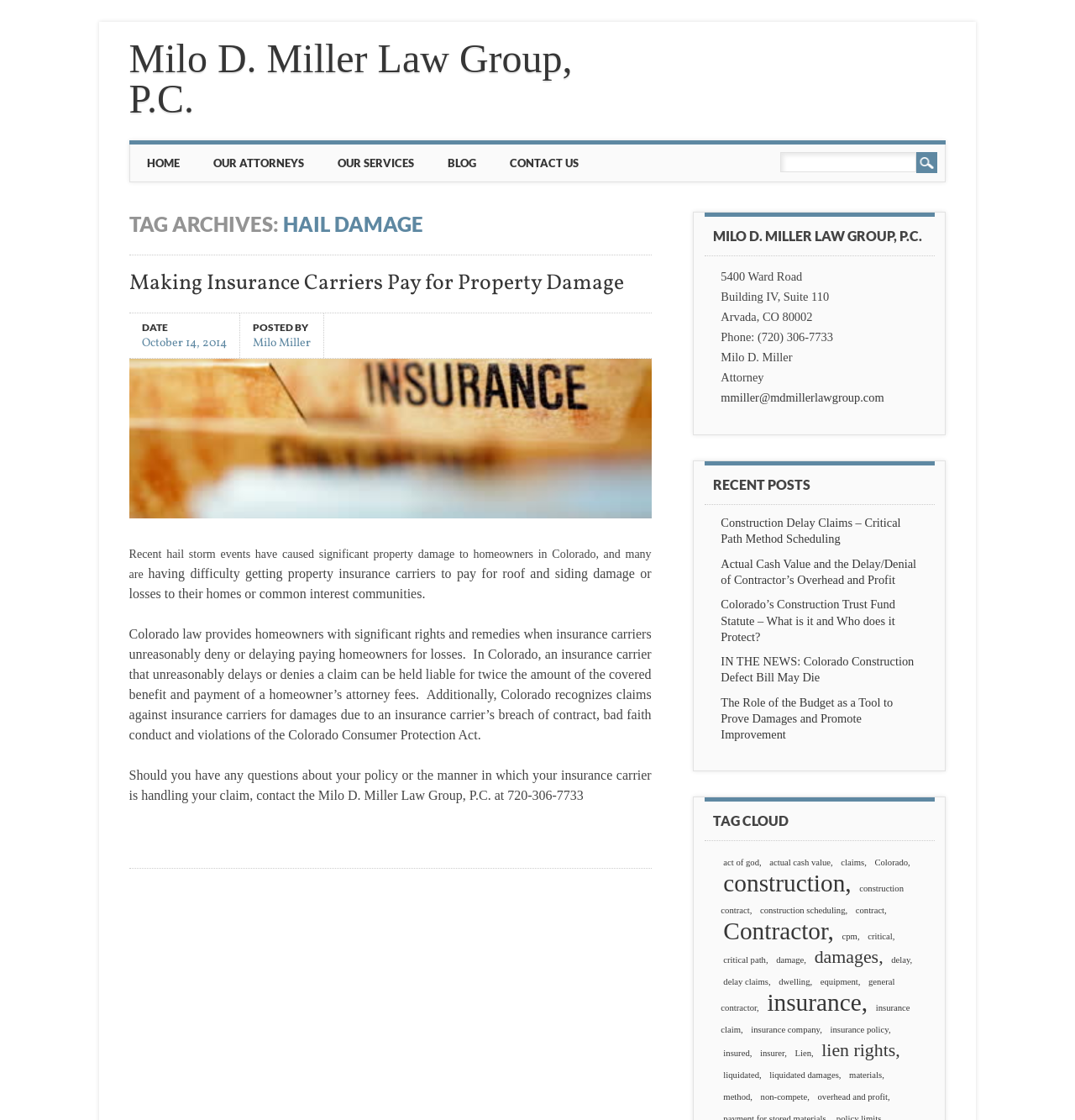Identify the bounding box coordinates for the element you need to click to achieve the following task: "Click on the 'HOME' link". The coordinates must be four float values ranging from 0 to 1, formatted as [left, top, right, bottom].

[0.121, 0.129, 0.182, 0.162]